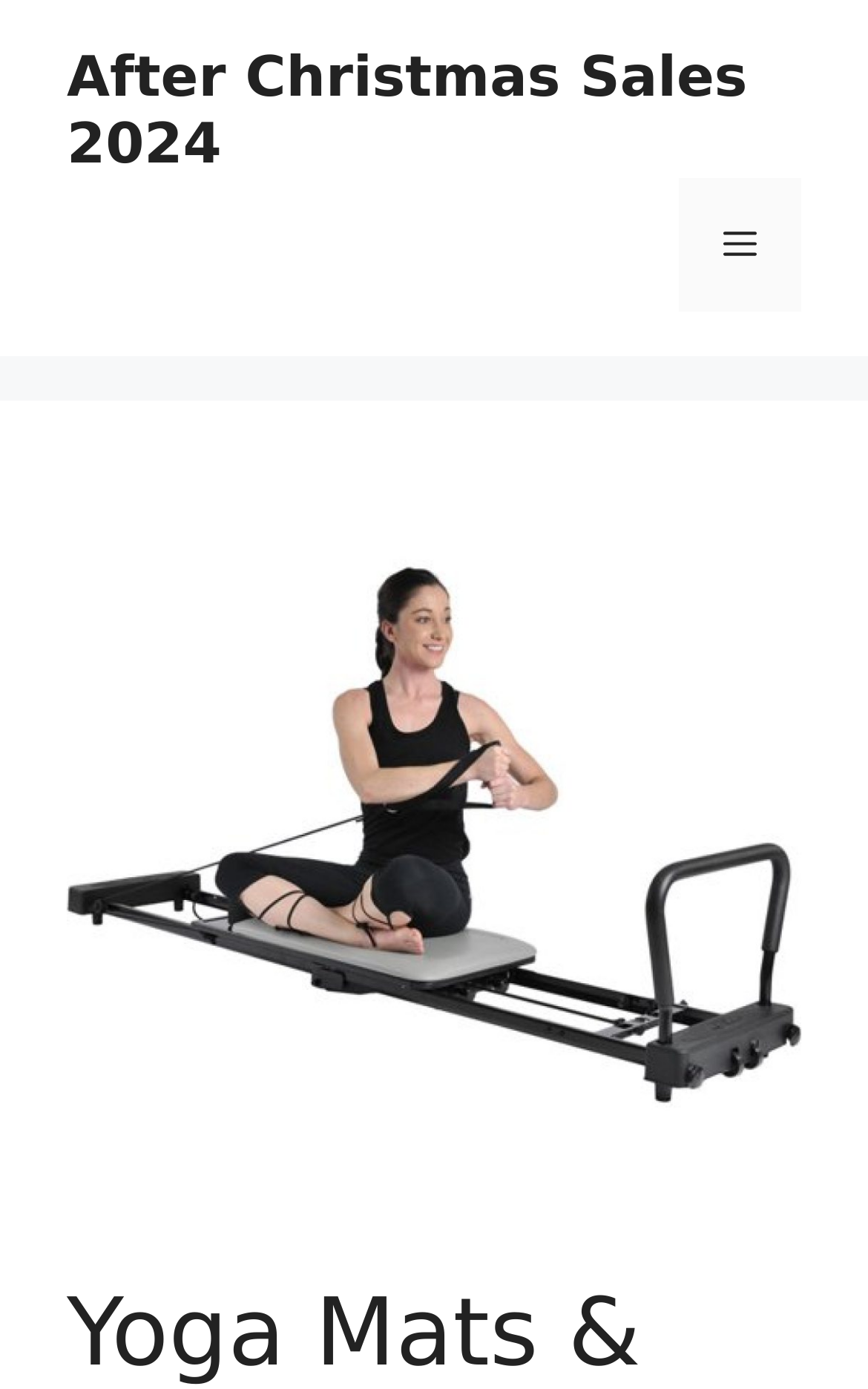Provide the bounding box coordinates for the UI element that is described by this text: "After Christmas Sales 2024". The coordinates should be in the form of four float numbers between 0 and 1: [left, top, right, bottom].

[0.077, 0.032, 0.861, 0.127]